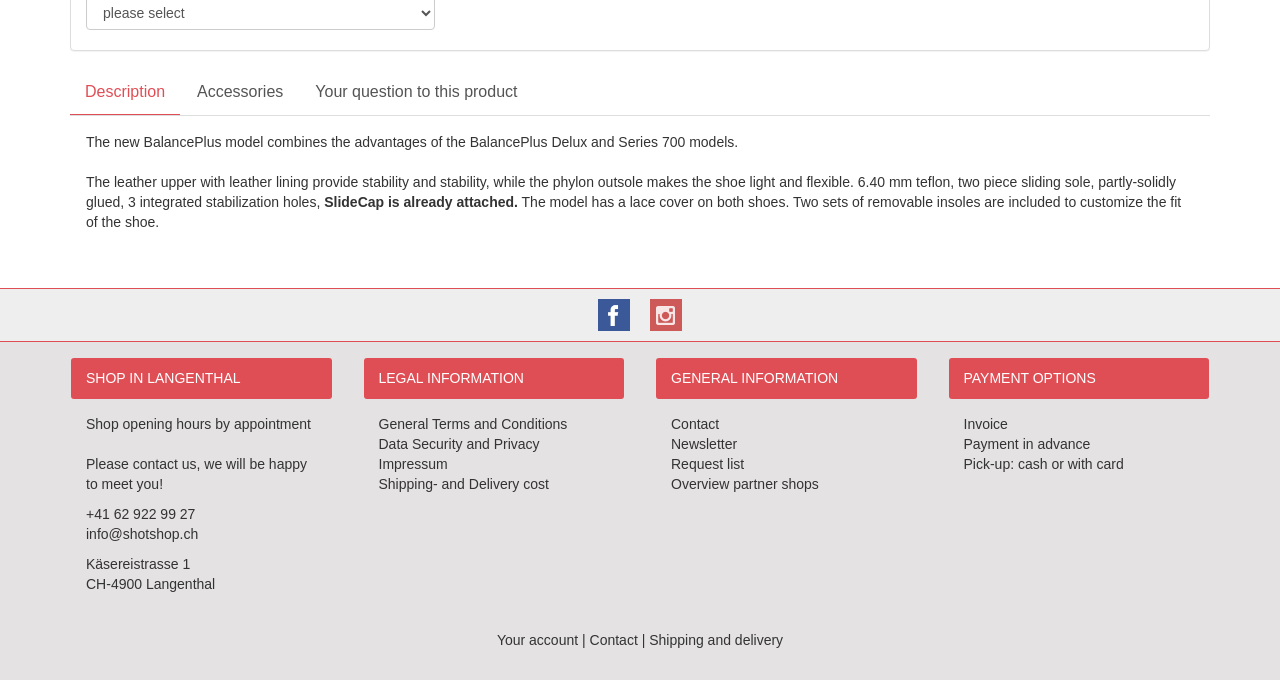Locate the coordinates of the bounding box for the clickable region that fulfills this instruction: "Contact us through phone number".

[0.067, 0.743, 0.153, 0.767]